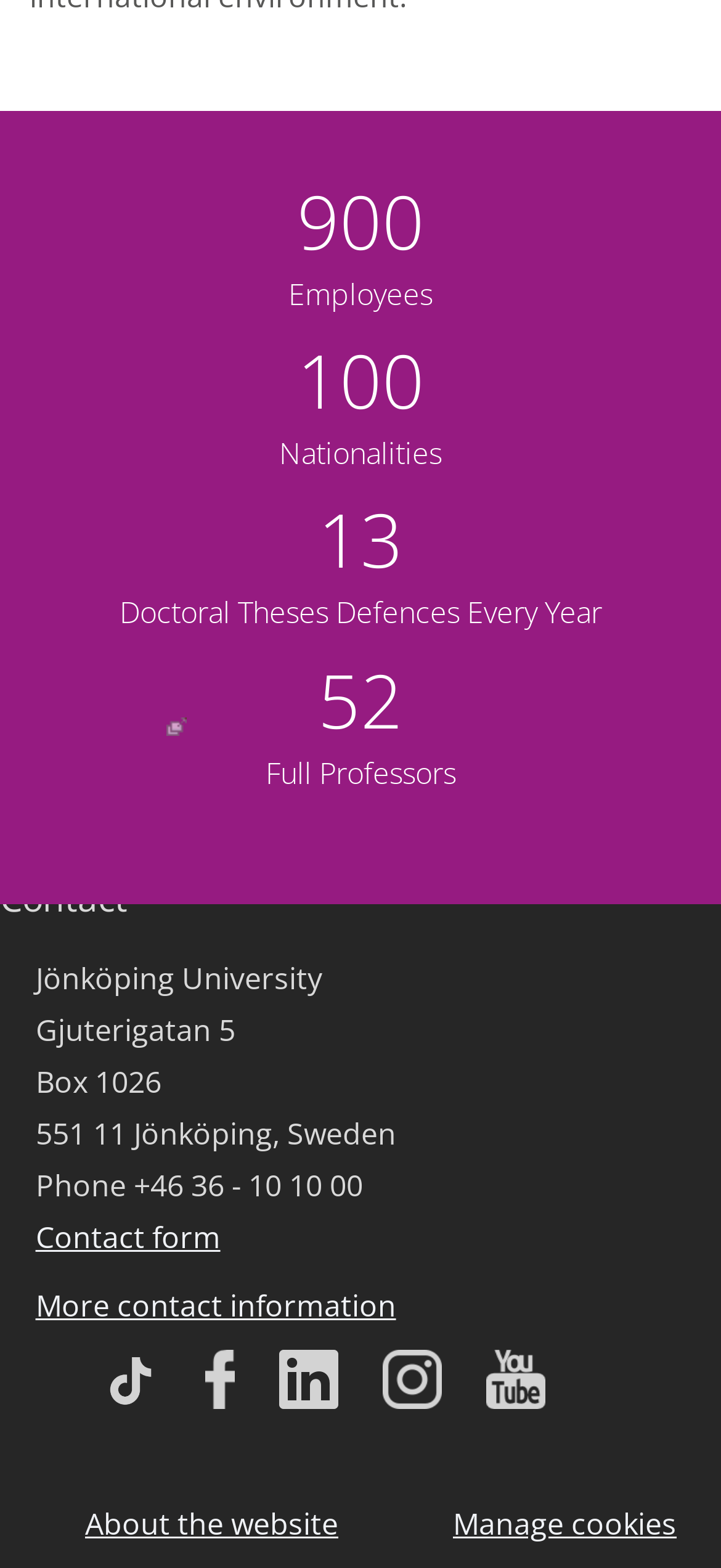Give a short answer to this question using one word or a phrase:
What is the name of the university?

Jönköping University